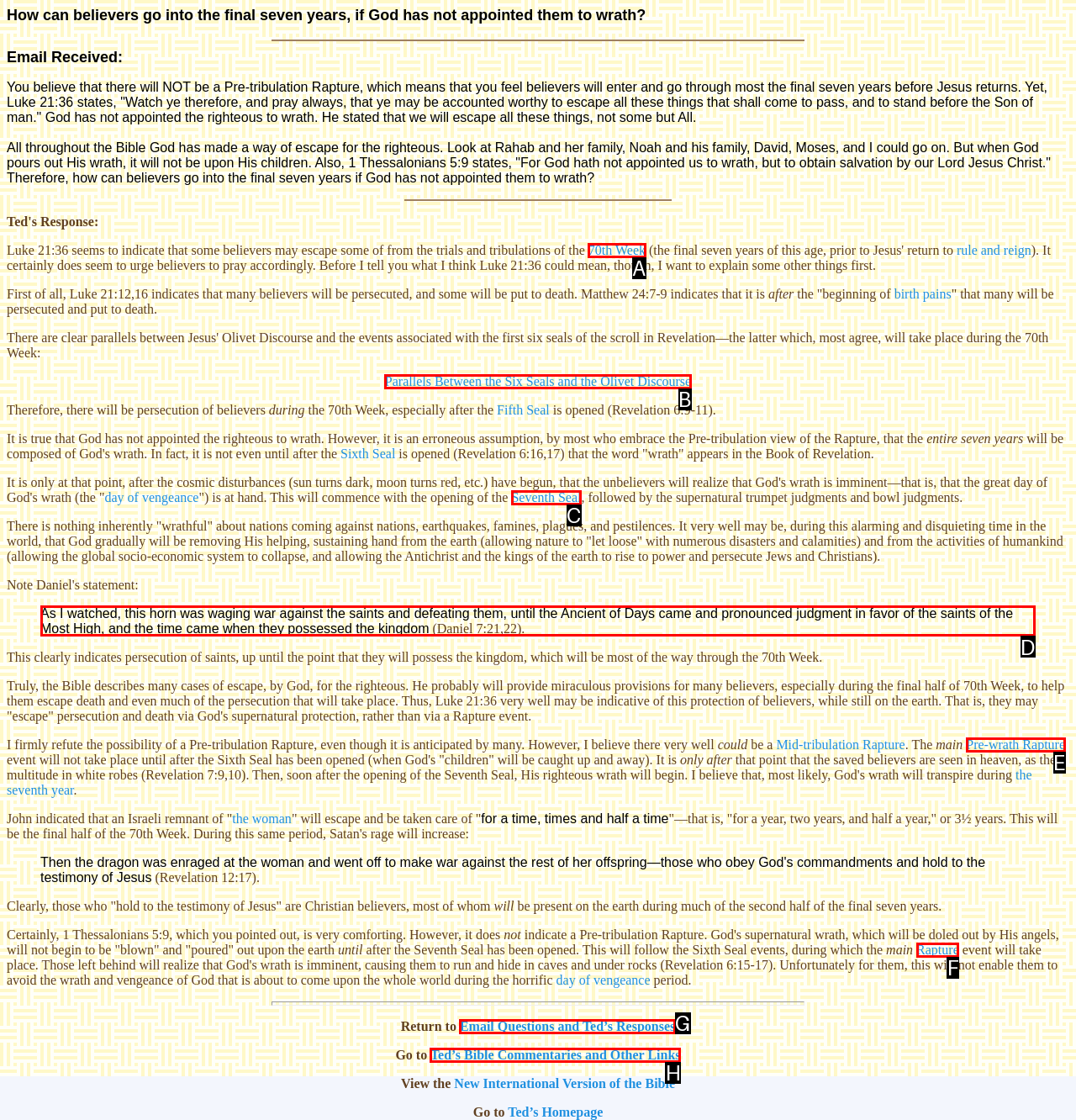Choose the HTML element to click for this instruction: Go to the 'HOME' page Answer with the letter of the correct choice from the given options.

None